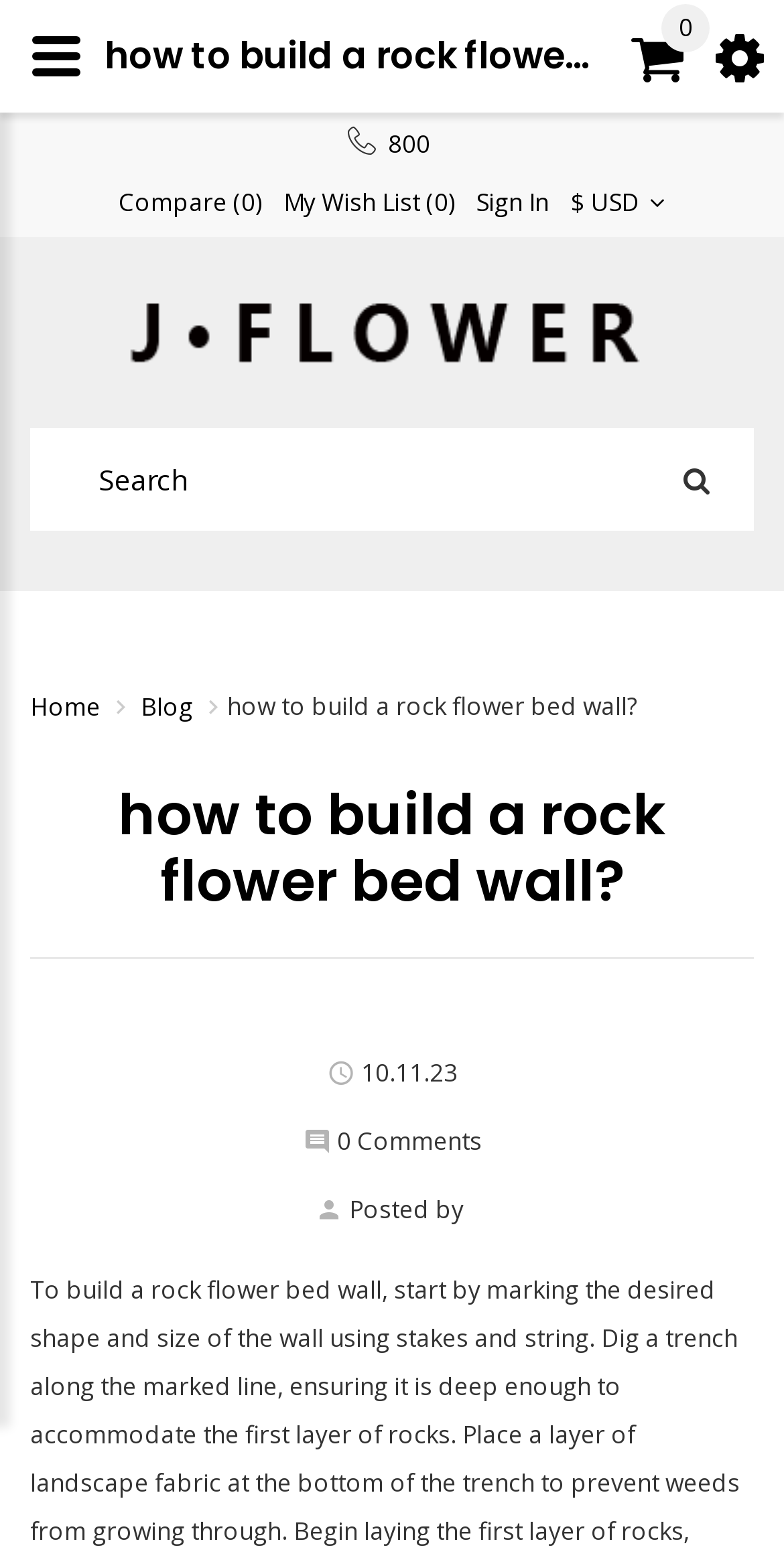Provide the bounding box coordinates of the section that needs to be clicked to accomplish the following instruction: "sign in."

[0.608, 0.121, 0.7, 0.139]